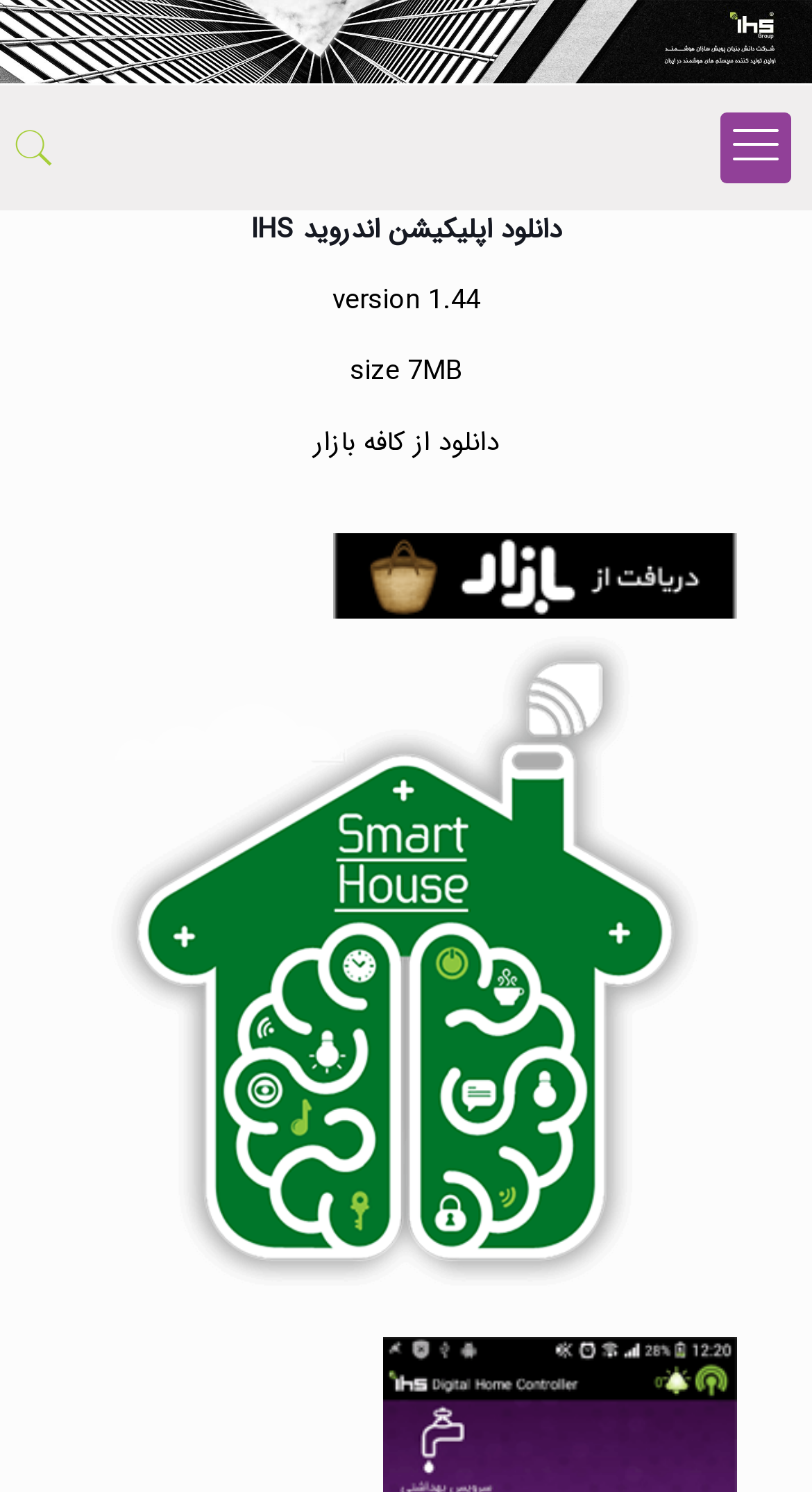Given the element description Opinion, identify the bounding box coordinates for the UI element on the webpage screenshot. The format should be (top-left x, top-left y, bottom-right x, bottom-right y), with values between 0 and 1.

None